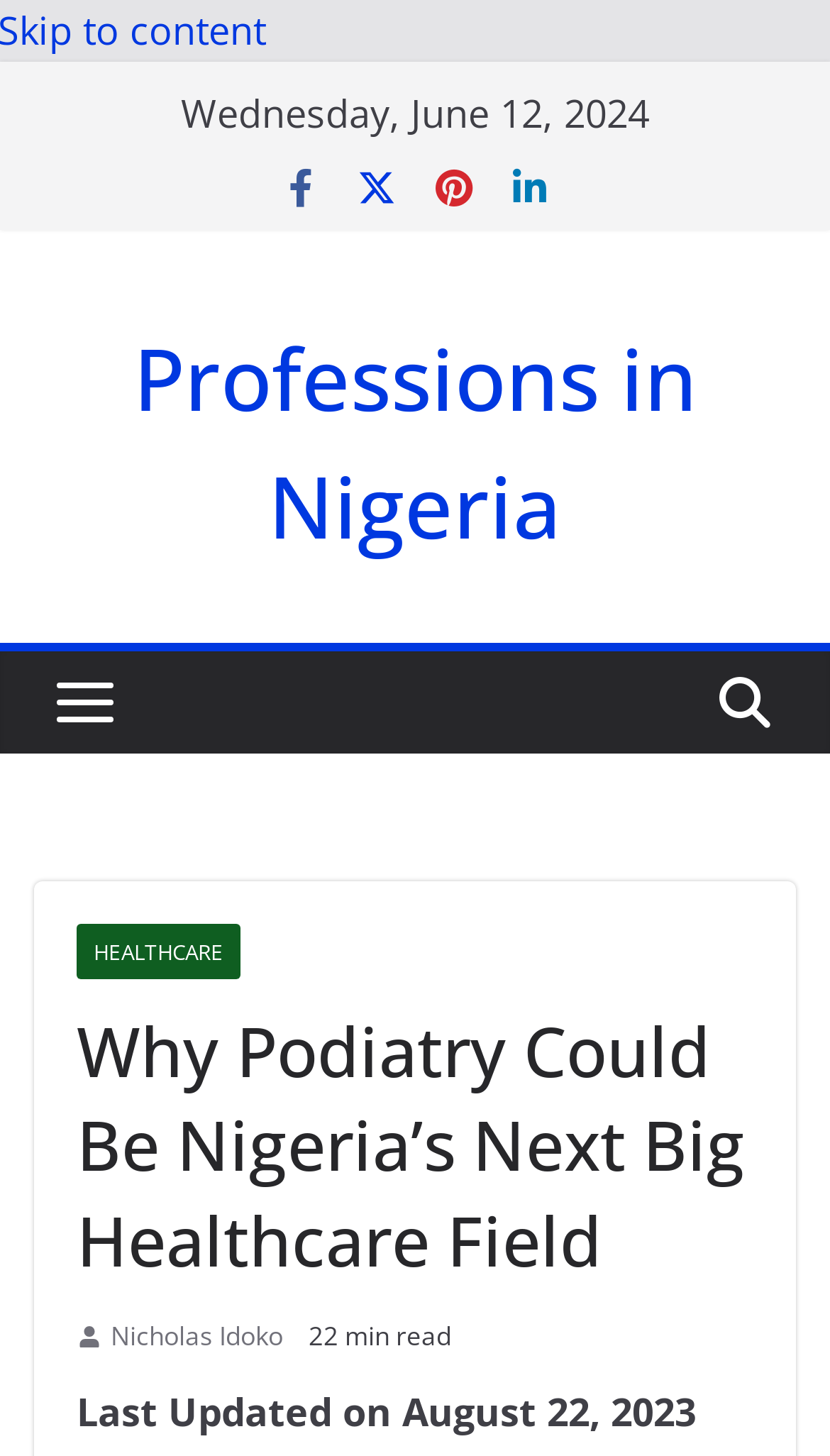Can you specify the bounding box coordinates of the area that needs to be clicked to fulfill the following instruction: "Click the link to view JAN"?

None